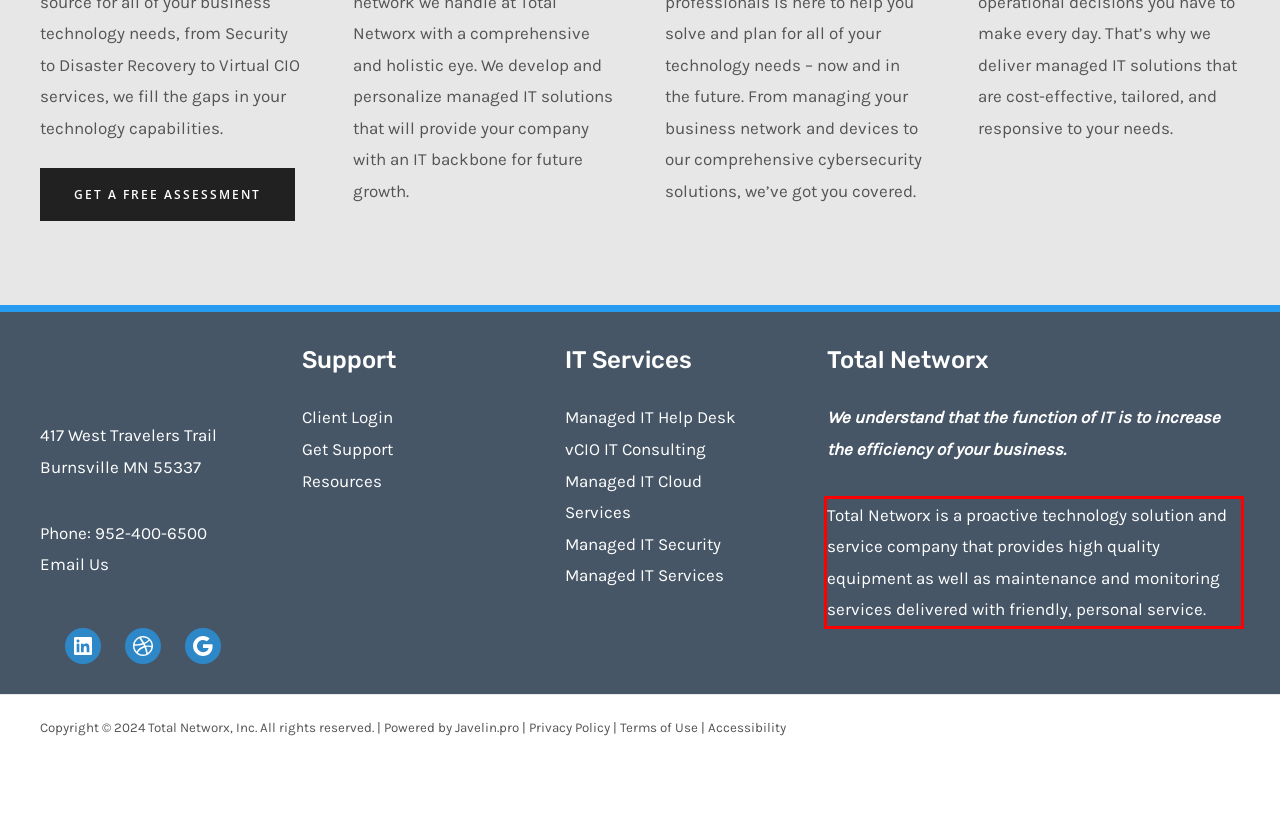Given a screenshot of a webpage with a red bounding box, please identify and retrieve the text inside the red rectangle.

Total Networx is a proactive technology solution and service company that provides high quality equipment as well as maintenance and monitoring services delivered with friendly, personal service.